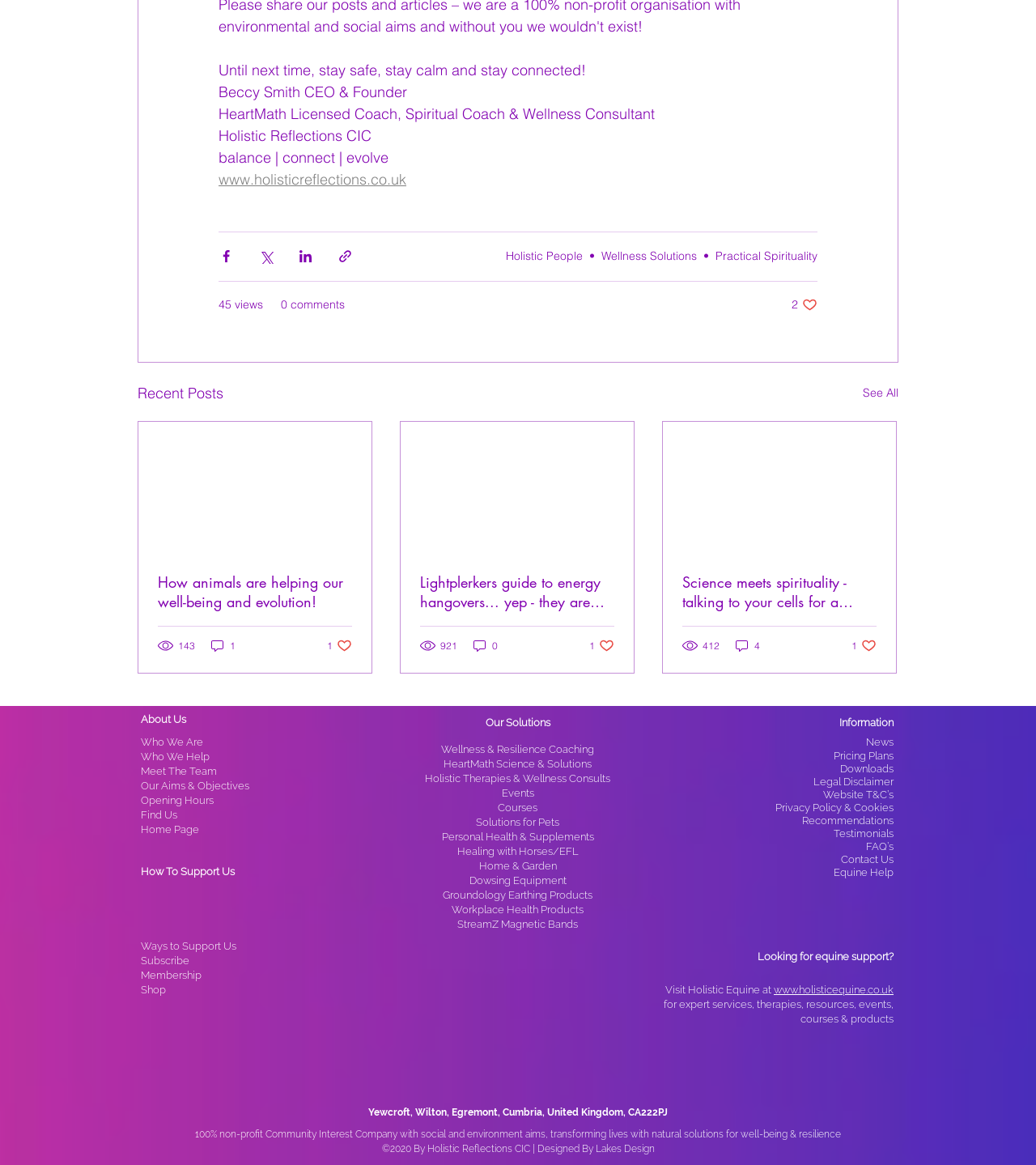Please determine the bounding box coordinates for the UI element described as: "Holistic Therapies & Wellness Consults".

[0.41, 0.661, 0.589, 0.674]